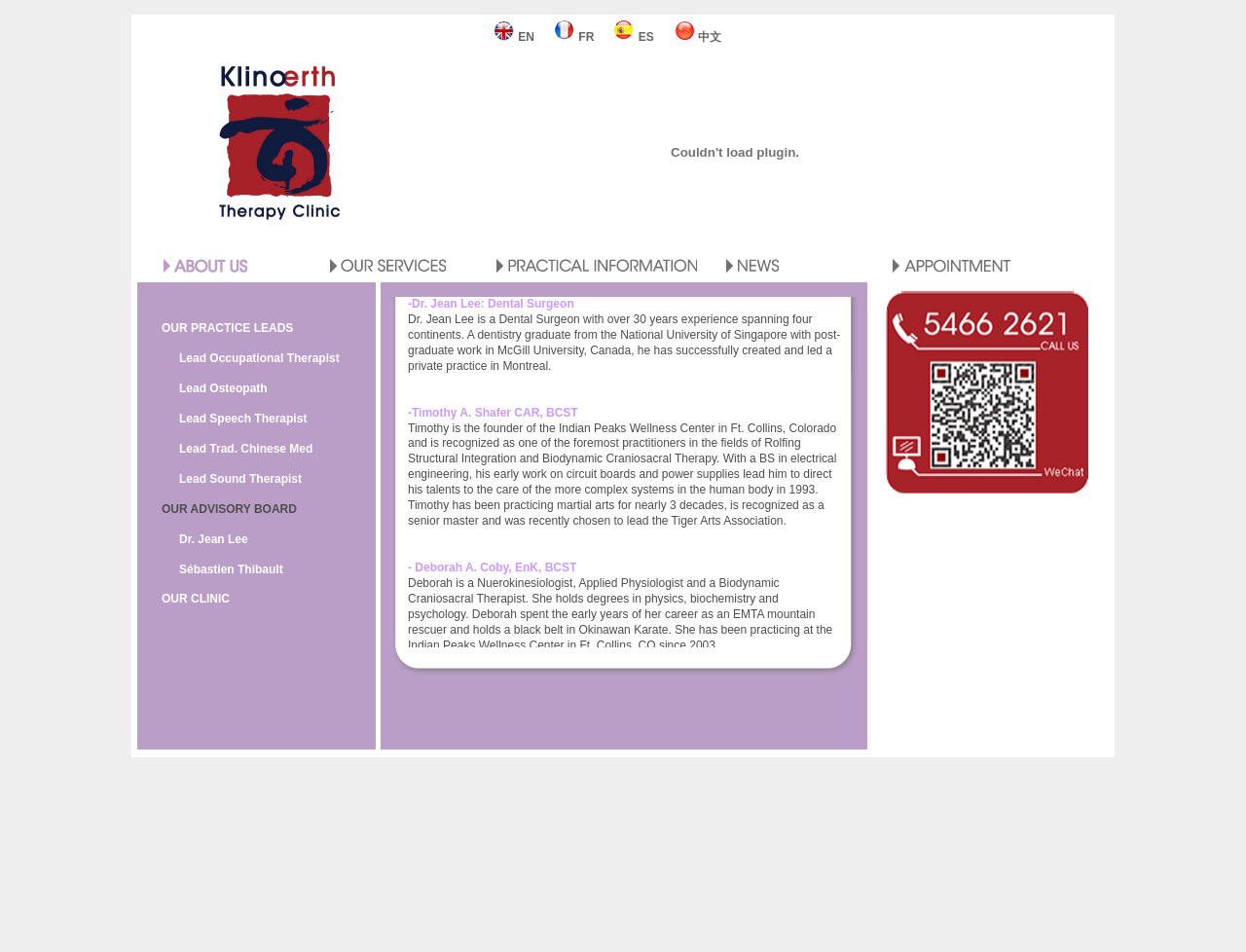Articulate a detailed summary of the webpage's content and design.

The webpage is about Klinoerth, a health service in Shanghai. At the top, there are five language options: English, French, Spanish, and Chinese. Below these options, the company name "Klinoerth" is displayed prominently, accompanied by a logo image.

On the left side of the page, there is a section titled "OUR PRACTICE LEADS" with five links to different professionals, including a Lead Occupational Therapist, Lead Osteopath, and others. Below this section, there is another section titled "OUR ADVISORY BOARD" with two links to advisors, Dr. Jean Lee and Sébastien Thibault.

Further down the page, there is a section titled "OUR CLINIC" with a brief description of Dr. Jean Lee, a Dental Surgeon with over 30 years of experience. This section also includes a brief biography of Dr. Lee, describing his education and career.

The page also features three other professionals: Timothy A. Shafer, Deborah A. Coby, and Sébastien Thibault, each with their own brief biographies and descriptions of their work experience. These sections are arranged vertically, with each professional's information displayed below the previous one.

At the bottom right of the page, there is a "Skype Me™!" link with a corresponding image, allowing users to contact the service via Skype.